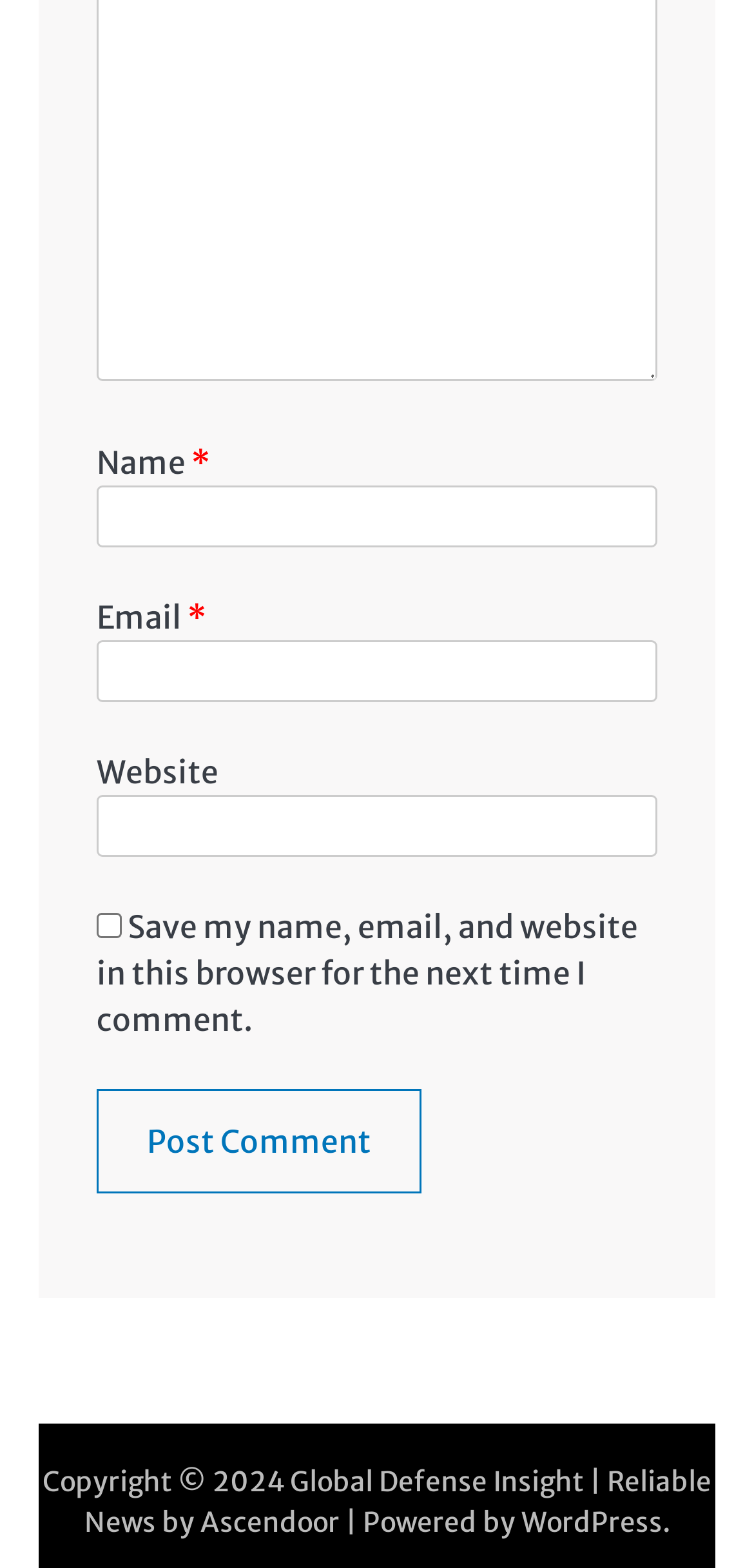Using the format (top-left x, top-left y, bottom-right x, bottom-right y), provide the bounding box coordinates for the described UI element. All values should be floating point numbers between 0 and 1: Global Defense Insight

[0.385, 0.934, 0.774, 0.956]